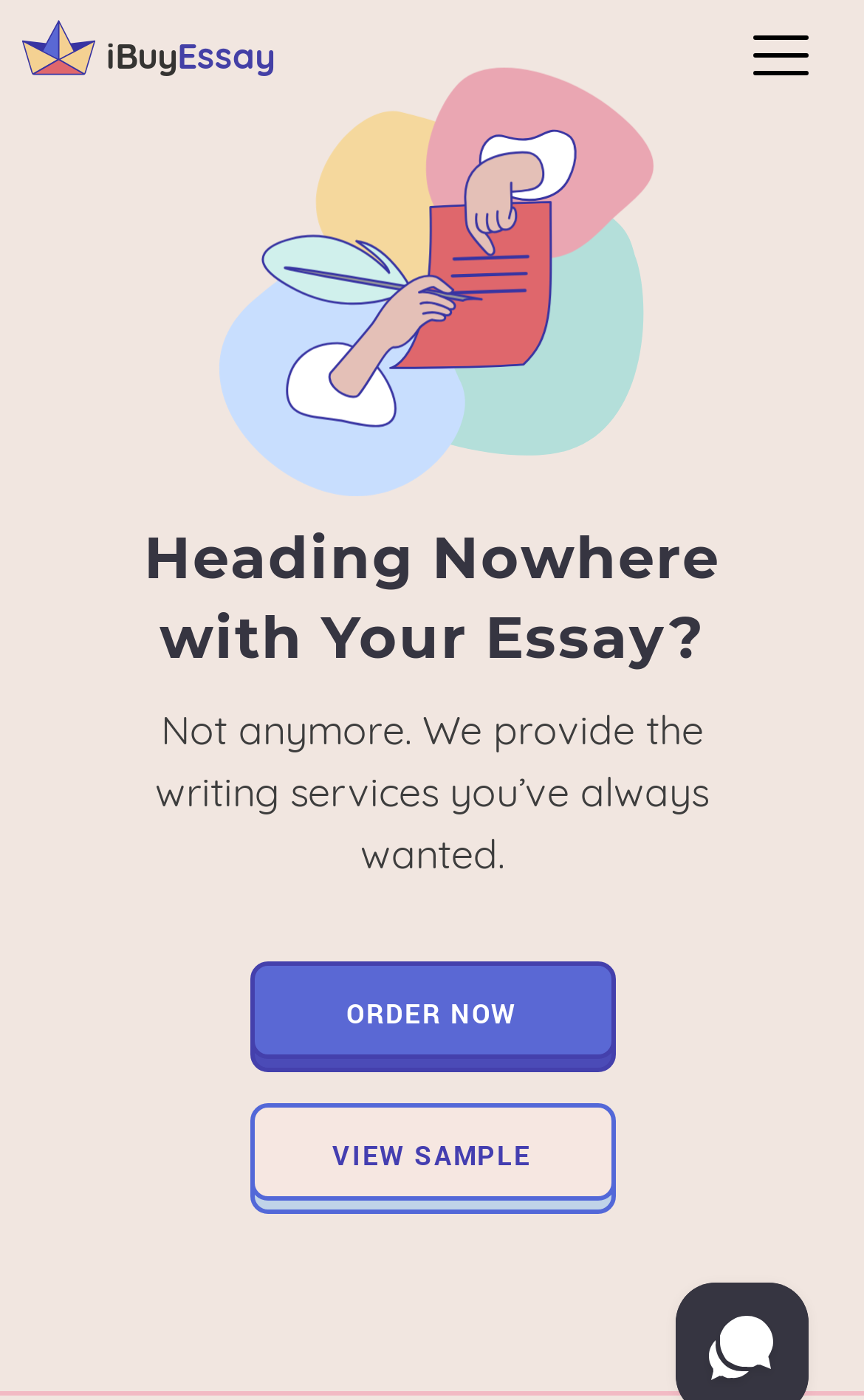Determine the main headline of the webpage and provide its text.

Reasons to Choose our Economics Essay Writing Service